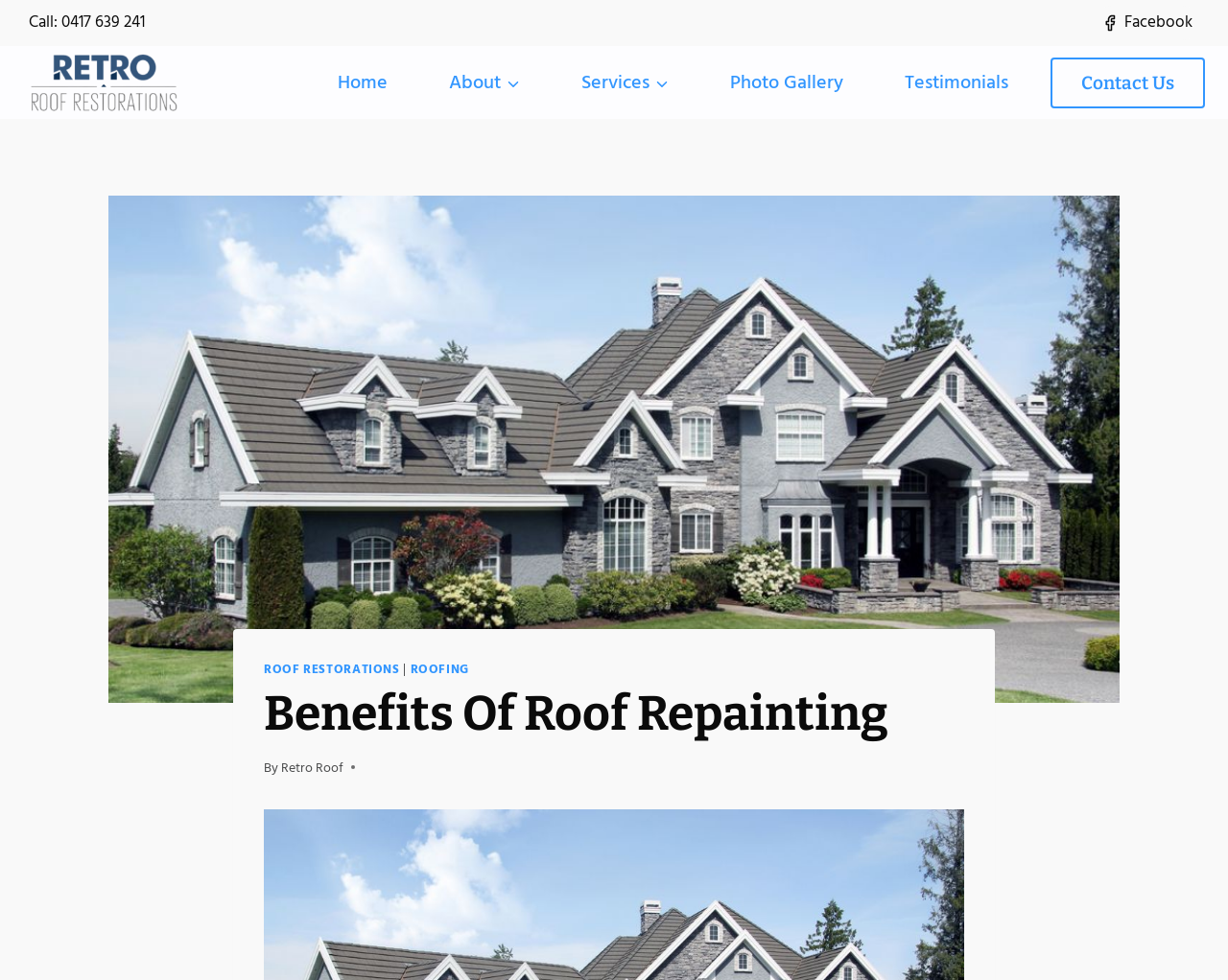What is the topic of the main heading?
Using the screenshot, give a one-word or short phrase answer.

Benefits Of Roof Repainting